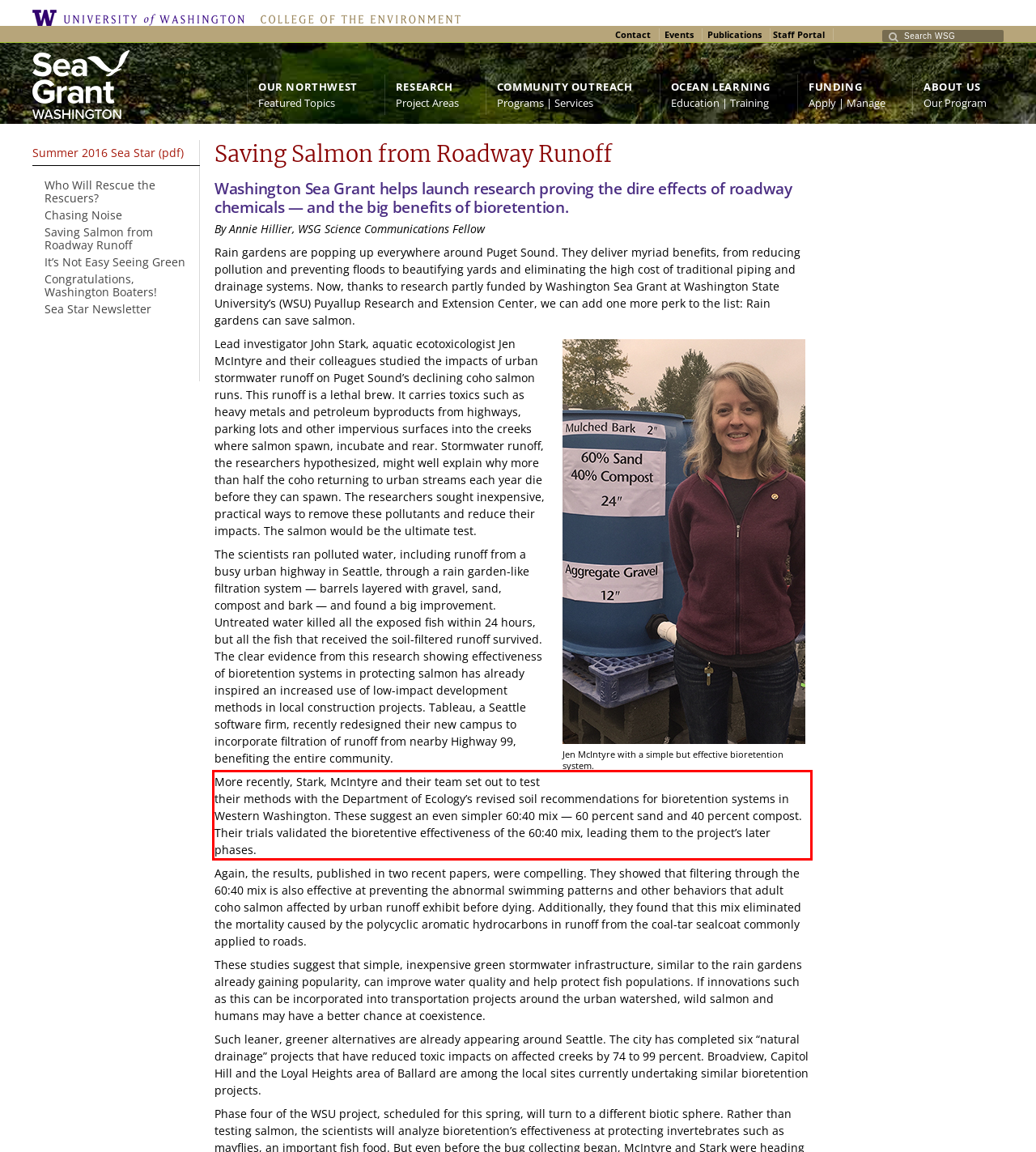Identify the red bounding box in the webpage screenshot and perform OCR to generate the text content enclosed.

More recently, Stark, McIntyre and their team set out to test their methods with the Department of Ecology’s revised soil recommendations for bioretention systems in Western Washington. These suggest an even simpler 60:40 mix — 60 percent sand and 40 percent compost. Their trials validated the bioretentive effectiveness of the 60:40 mix, leading them to the project’s later phases.